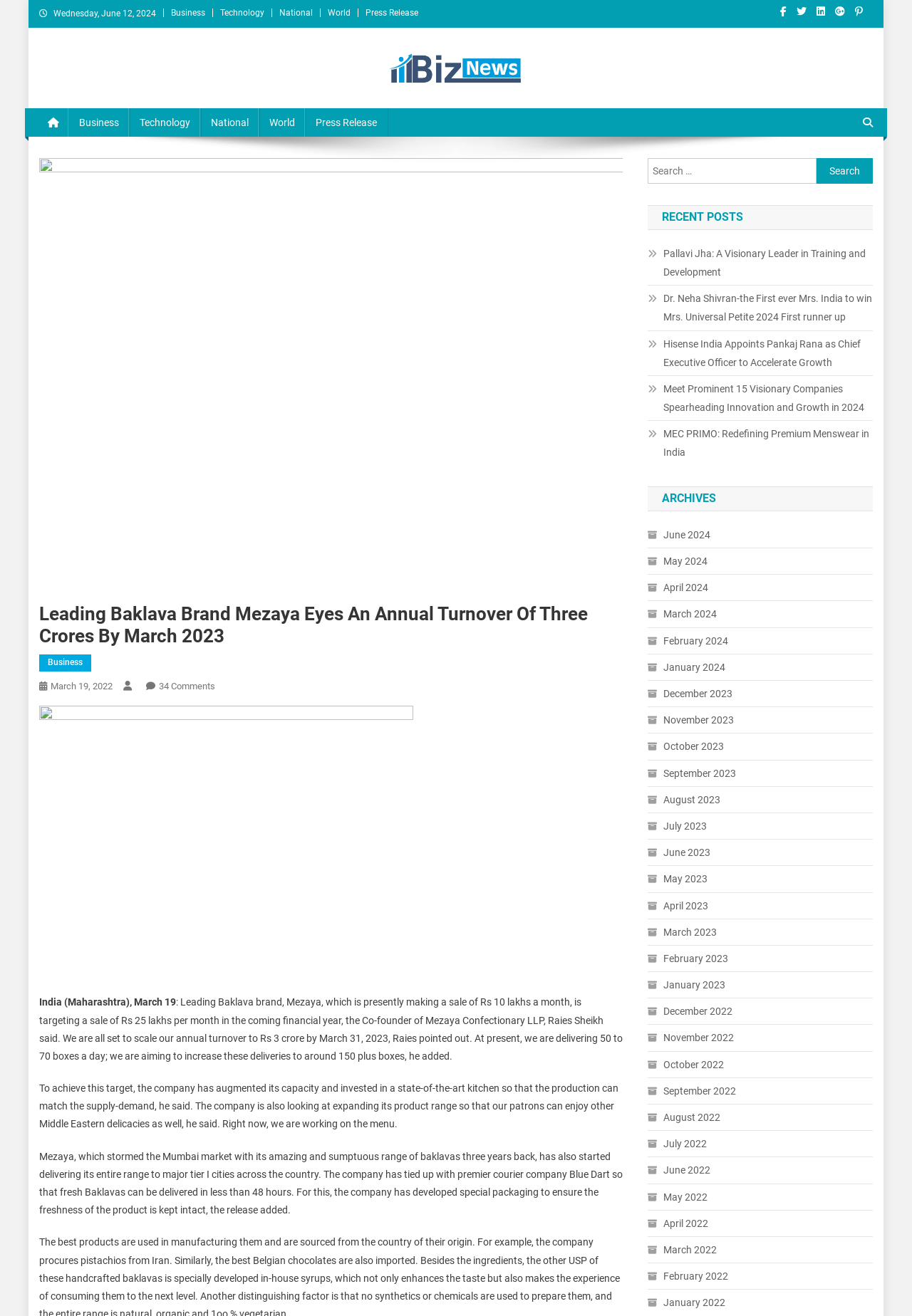Provide the bounding box coordinates for the area that should be clicked to complete the instruction: "Go to Business news".

[0.188, 0.006, 0.225, 0.014]